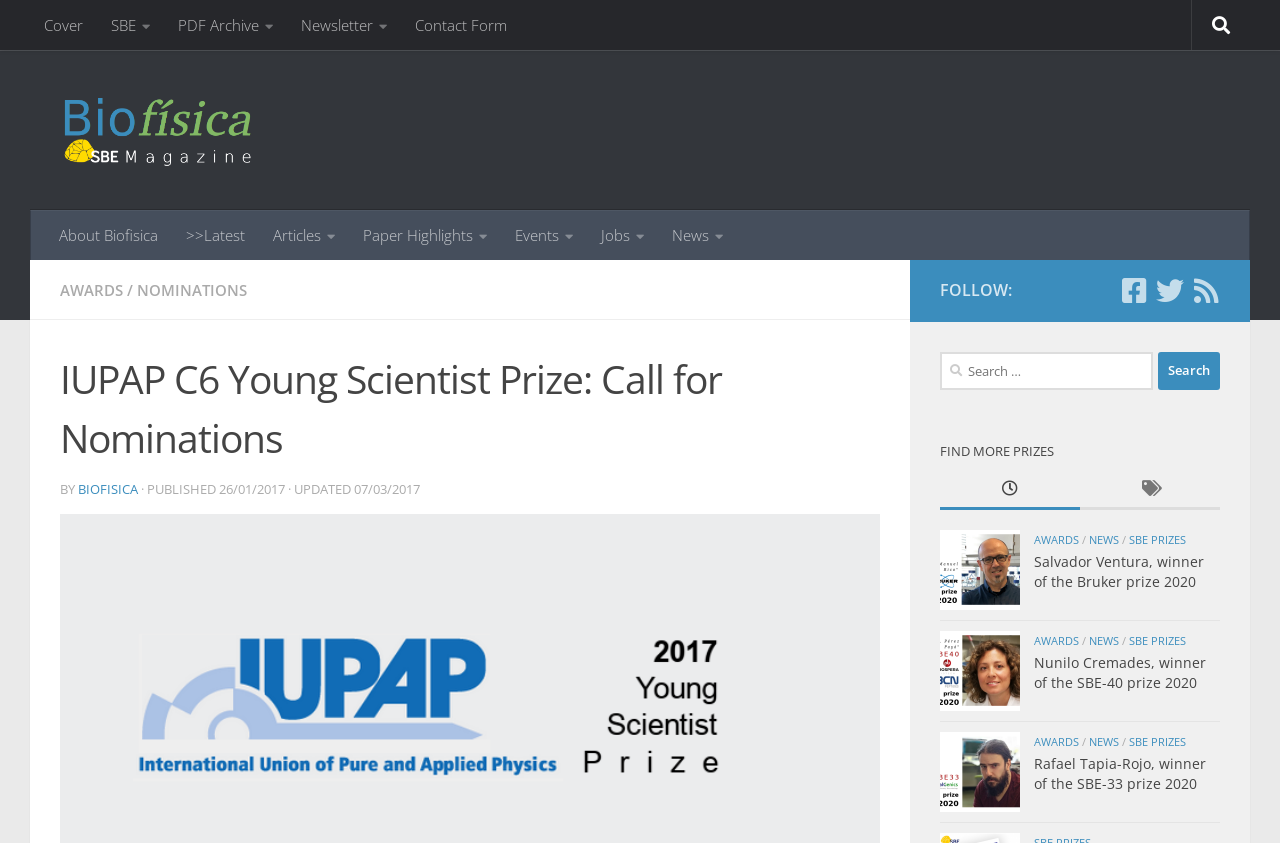Find the bounding box coordinates of the element you need to click on to perform this action: 'Click on the 'Skip to content' link'. The coordinates should be represented by four float values between 0 and 1, in the format [left, top, right, bottom].

[0.003, 0.005, 0.125, 0.063]